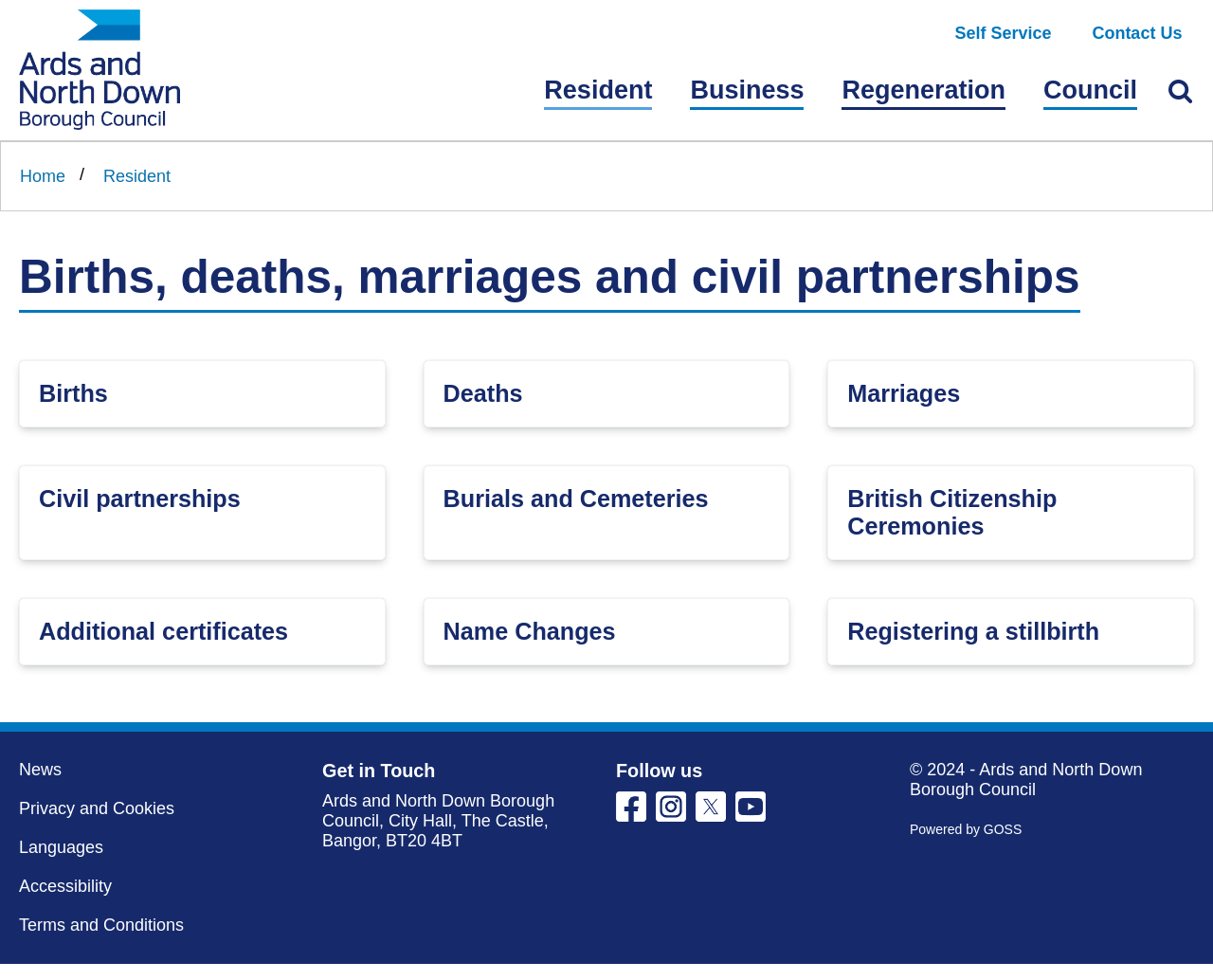What is the address of Ards and North Down Borough Council?
Please provide a detailed answer to the question.

I found the address in the 'Get in Touch' section at the bottom of the webpage, which is 'Ards and North Down Borough Council, City Hall, The Castle, Bangor, BT20 4BT'.